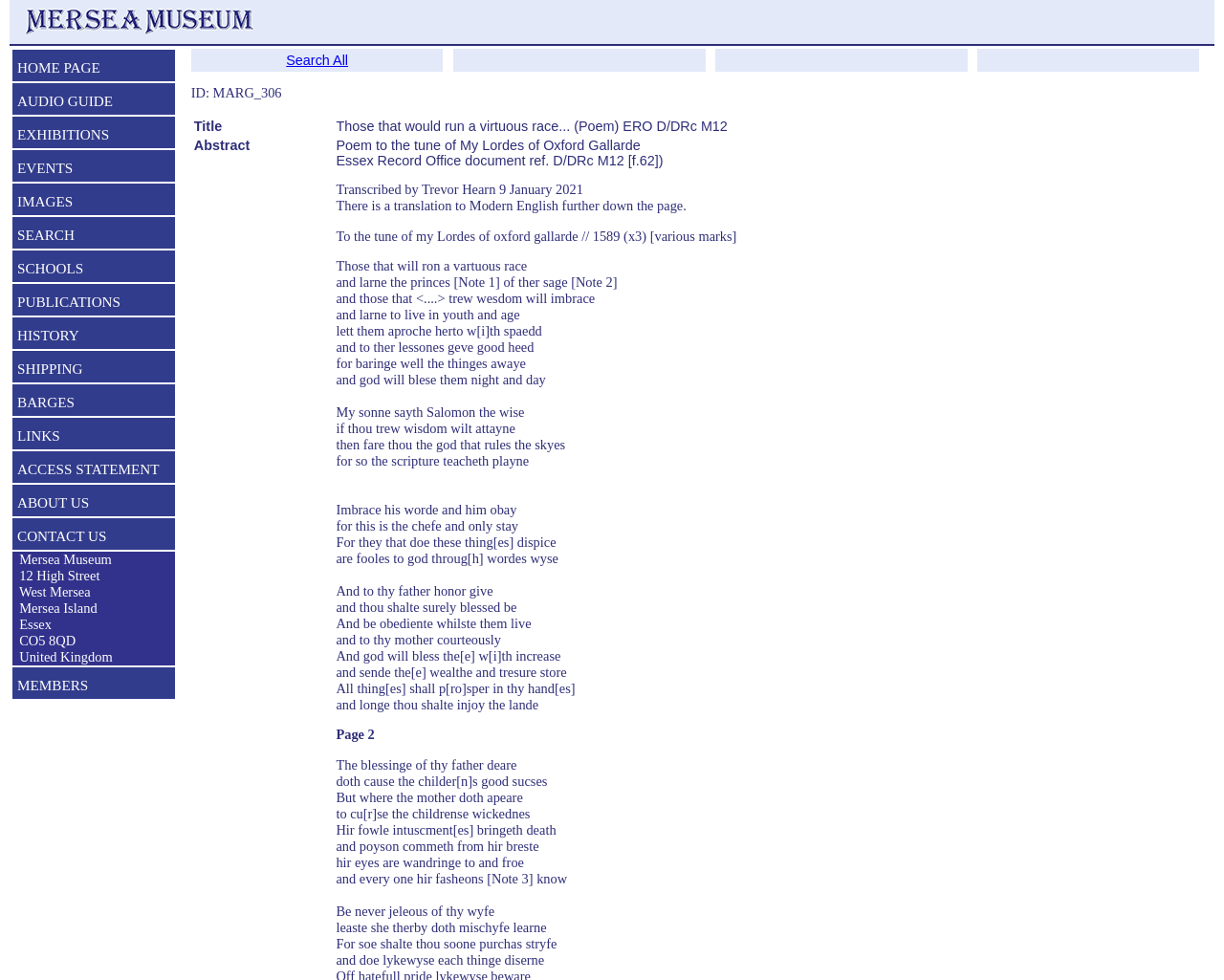Identify the bounding box coordinates for the element you need to click to achieve the following task: "View 'Features & Highlights:' section". Provide the bounding box coordinates as four float numbers between 0 and 1, in the form [left, top, right, bottom].

None